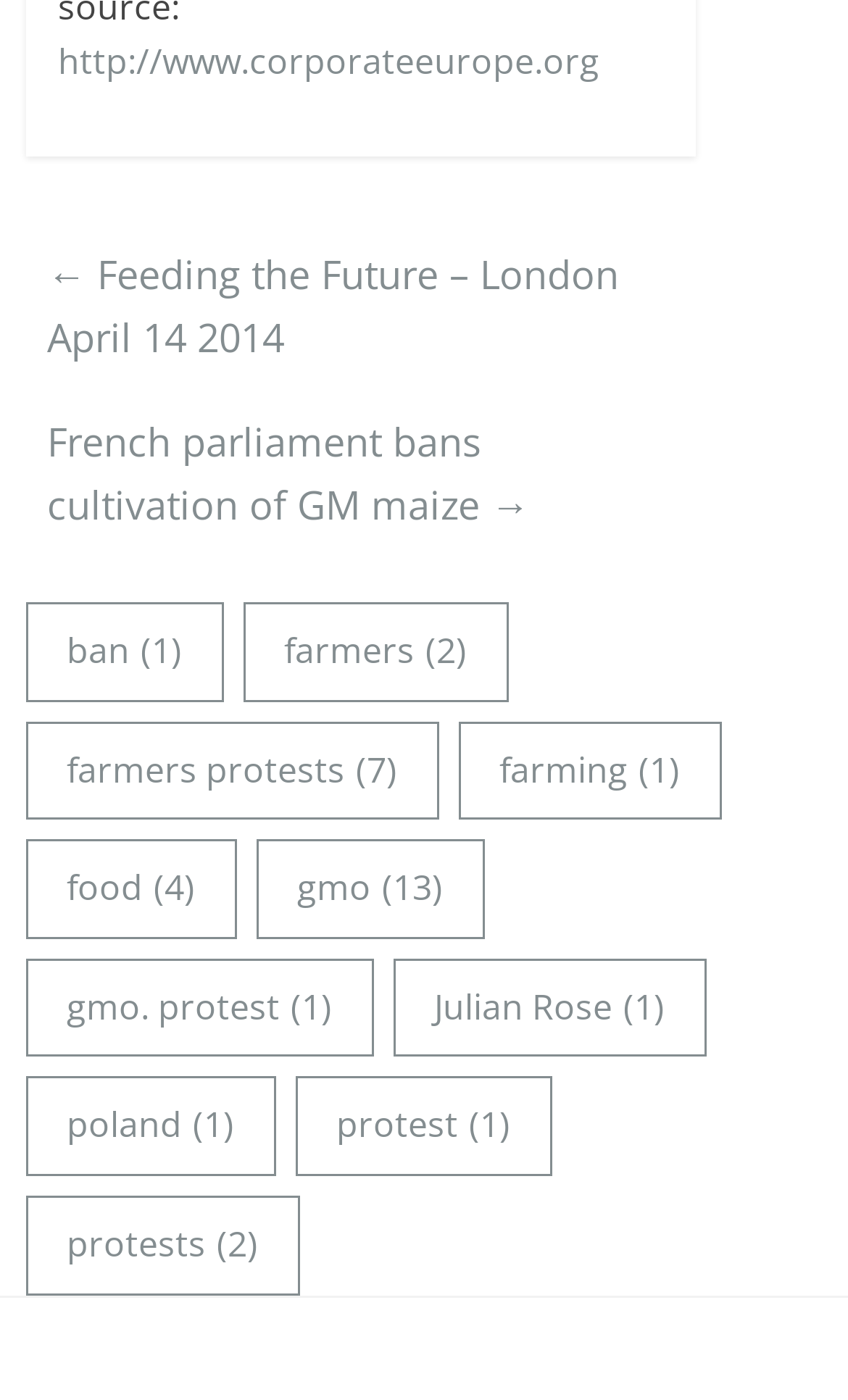Answer the following query with a single word or phrase:
How many links are there in the webpage?

14